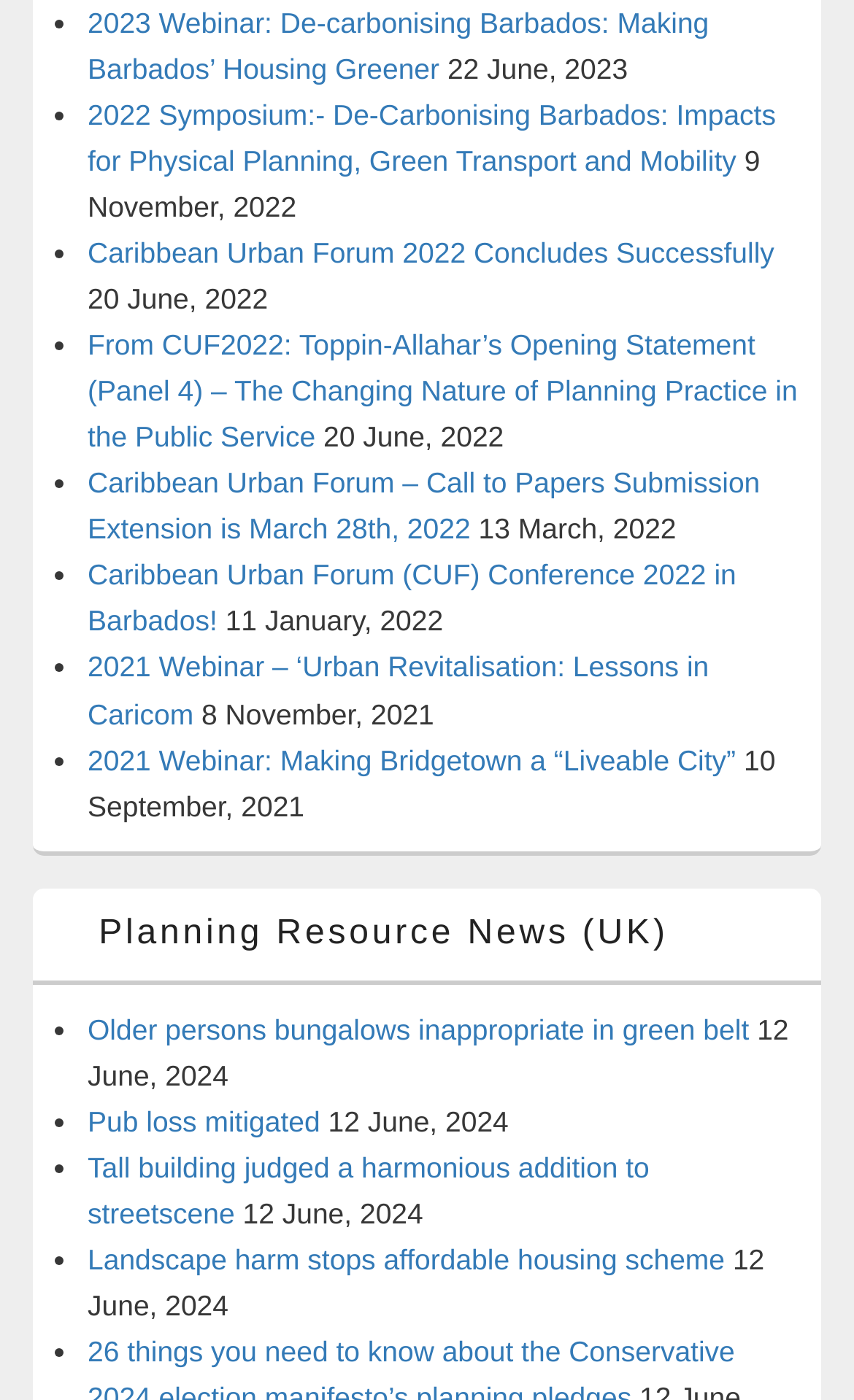Using the provided description parent_node: Planning Resource News (UK), find the bounding box coordinates for the UI element. Provide the coordinates in (top-left x, top-left y, bottom-right x, bottom-right y) format, ensuring all values are between 0 and 1.

[0.064, 0.653, 0.1, 0.68]